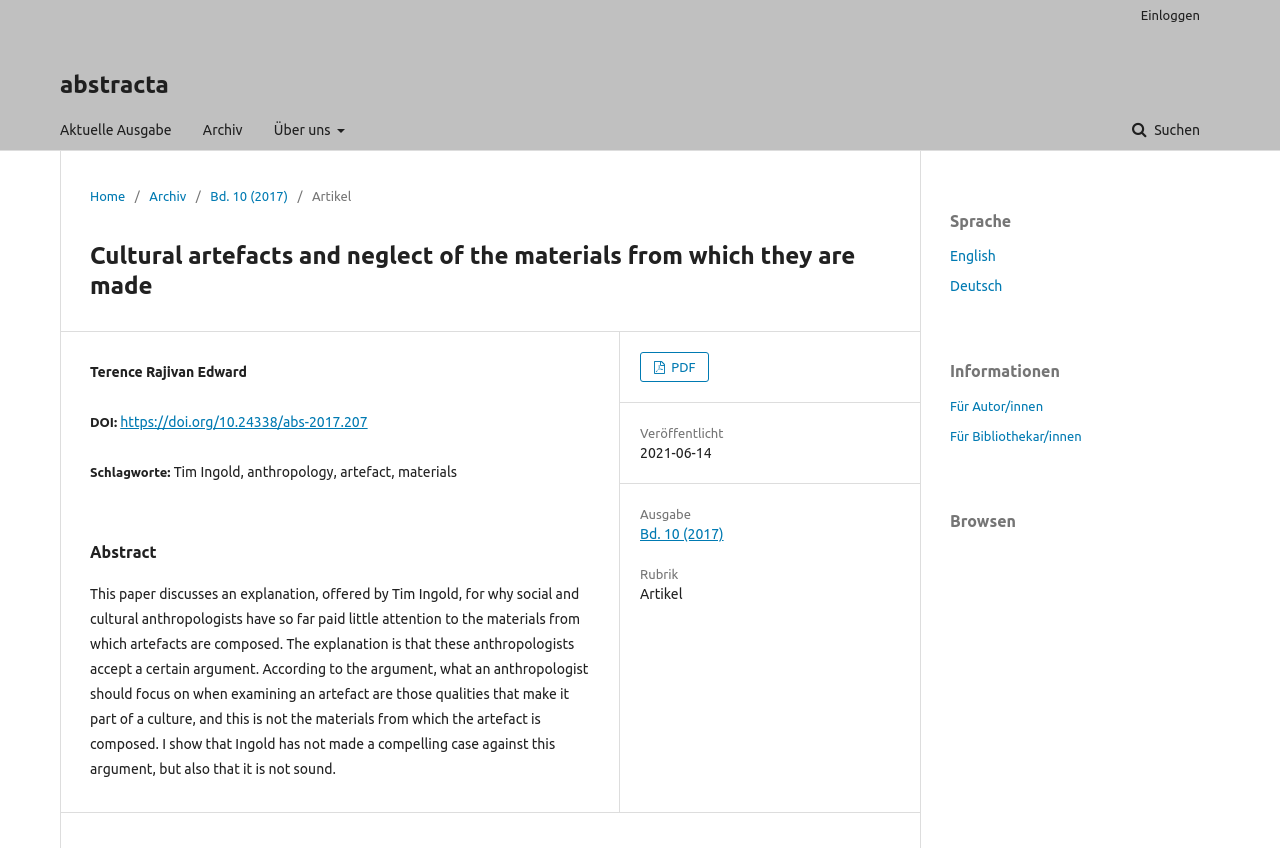Using the description: "Bd. 10 (2017)", identify the bounding box of the corresponding UI element in the screenshot.

[0.5, 0.62, 0.565, 0.639]